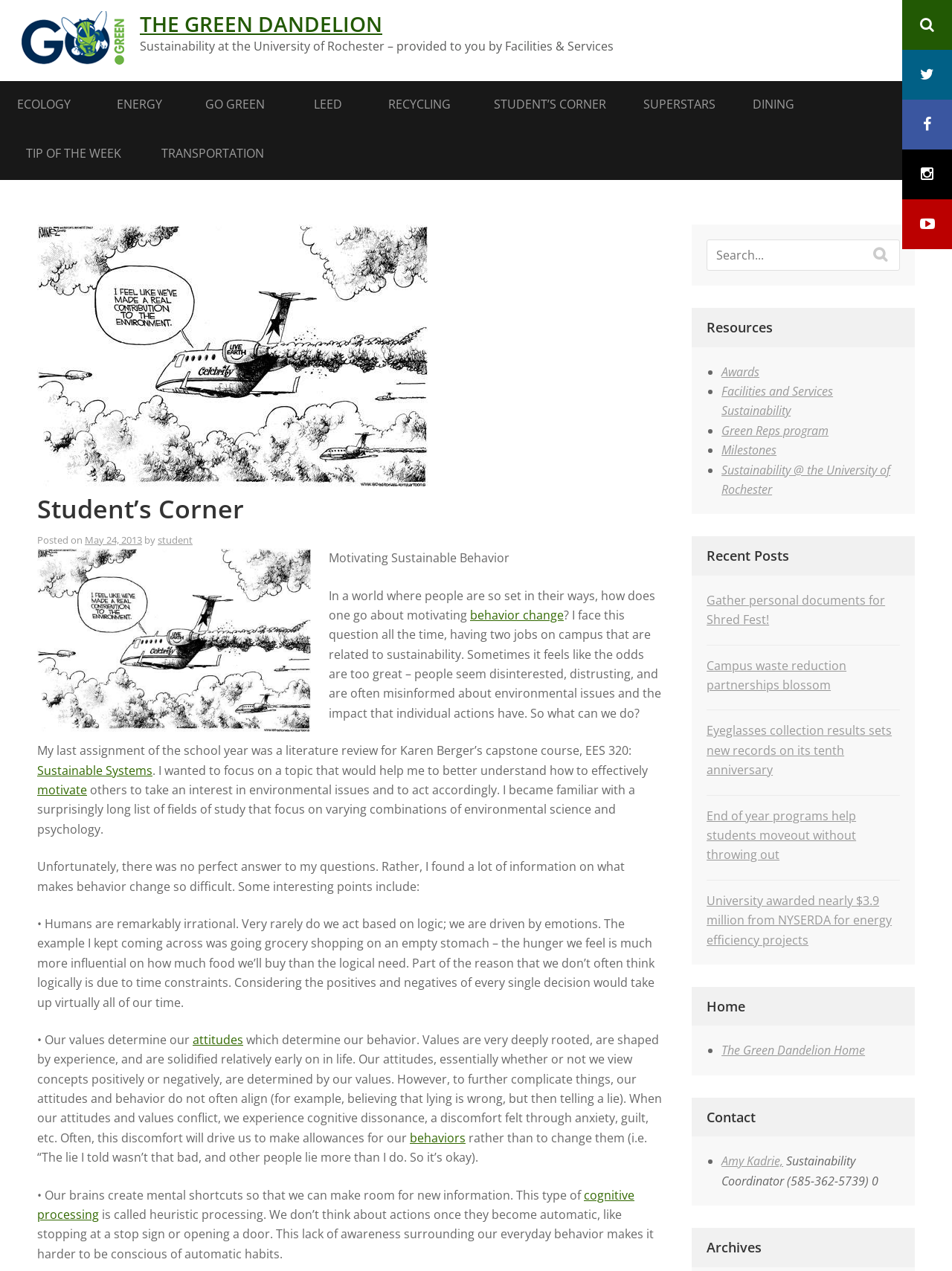What is the name of the website?
Using the image, provide a detailed and thorough answer to the question.

I determined the answer by looking at the top-left corner of the webpage, where the logo and website name 'The Green Dandelion' is displayed.